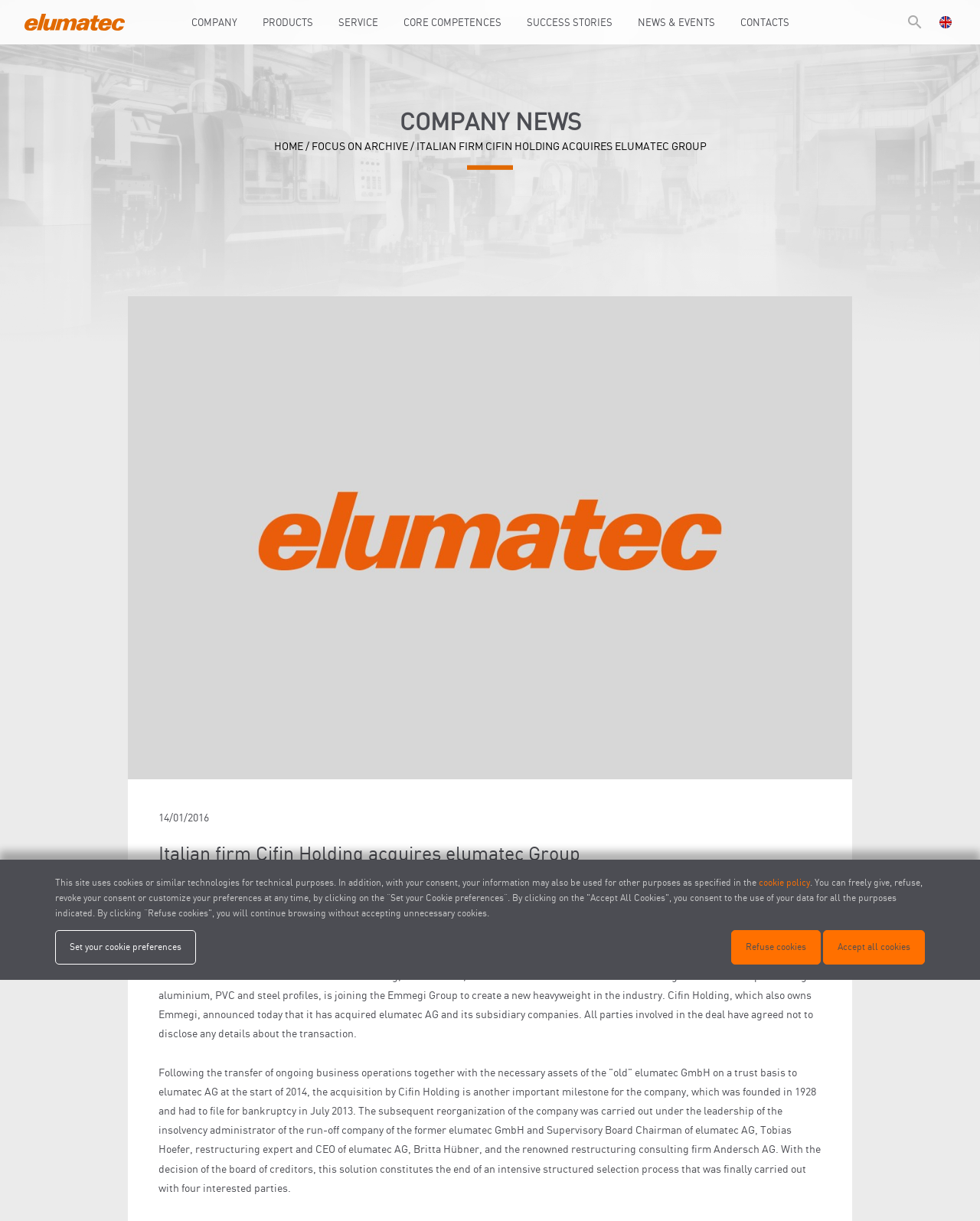Based on the image, please elaborate on the answer to the following question:
How much are the combined sales of elumatec and Emmegi?

The answer can be found in the article content, which states 'Combined elumatec/Emmegi sales total around 225 million euros'. This information is provided as part of the news article about the acquisition.